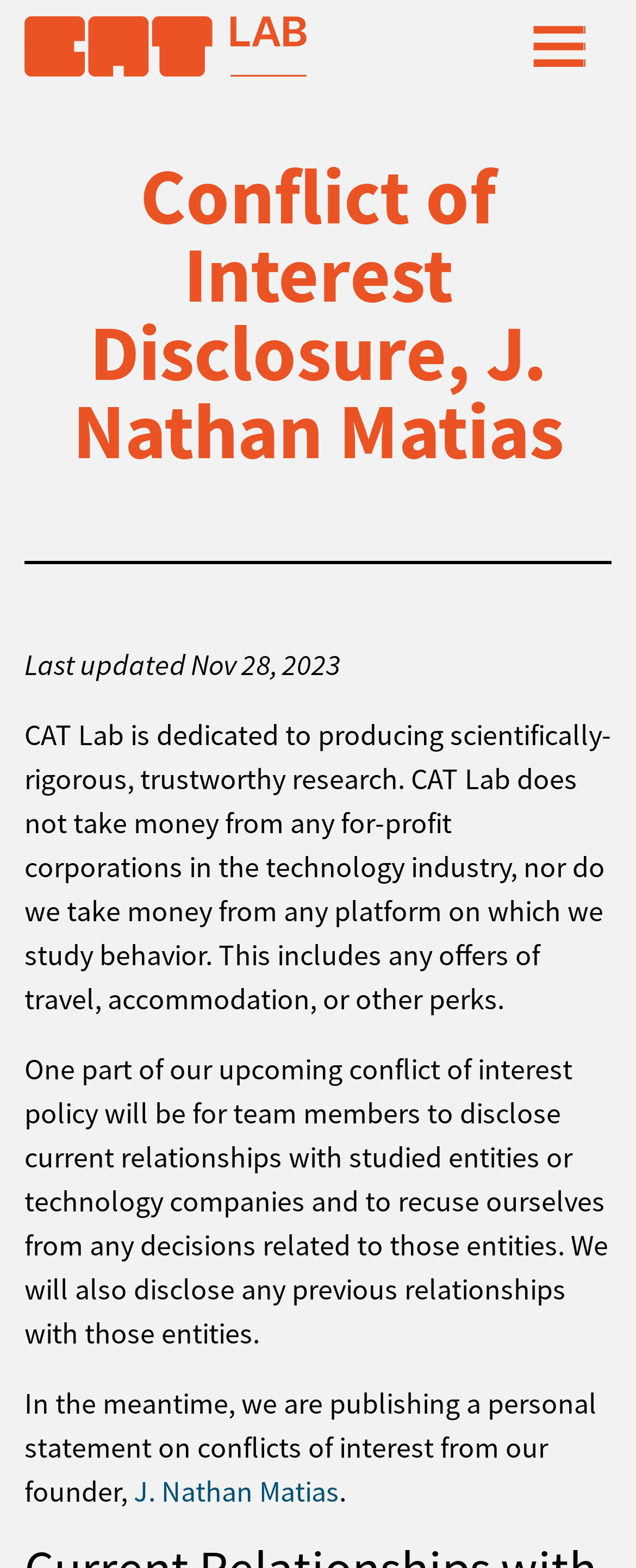What is the policy of the lab regarding money from corporations?
Refer to the image and give a detailed response to the question.

The policy of the lab regarding money from corporations can be found in the StaticText element with the text 'CAT Lab does not take money from any for-profit corporations in the technology industry, nor do we take money from any platform on which we study behavior.' which suggests that the lab does not accept money from corporations.